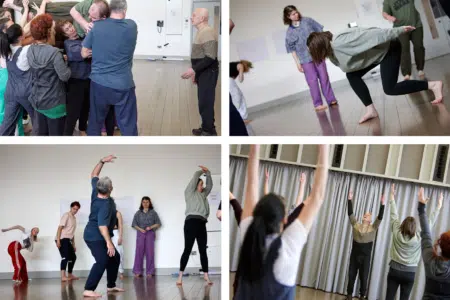What is the focus of the workshop?
Answer the question with a single word or phrase, referring to the image.

Dance